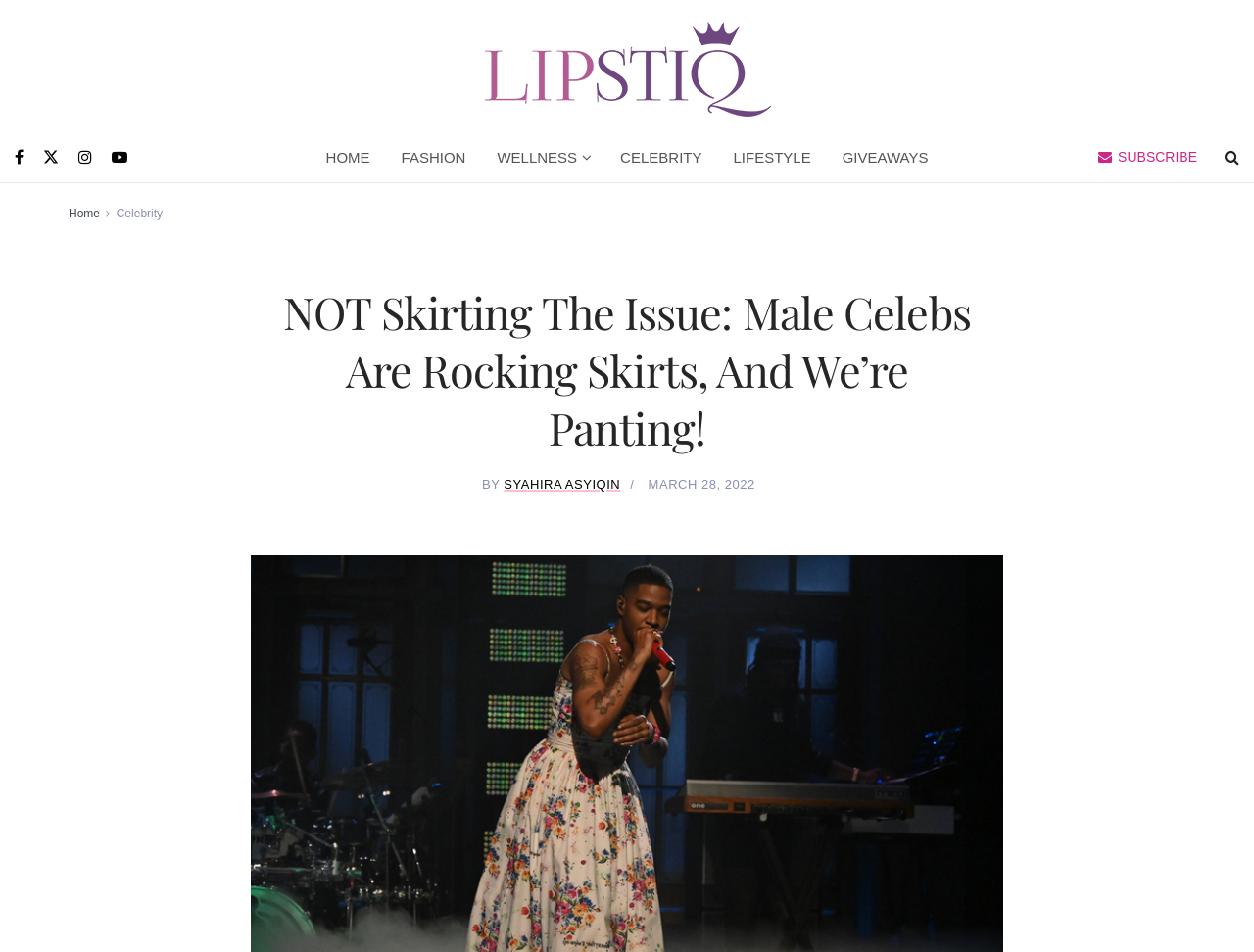Extract the bounding box for the UI element that matches this description: "March 28, 2022".

[0.517, 0.501, 0.602, 0.517]